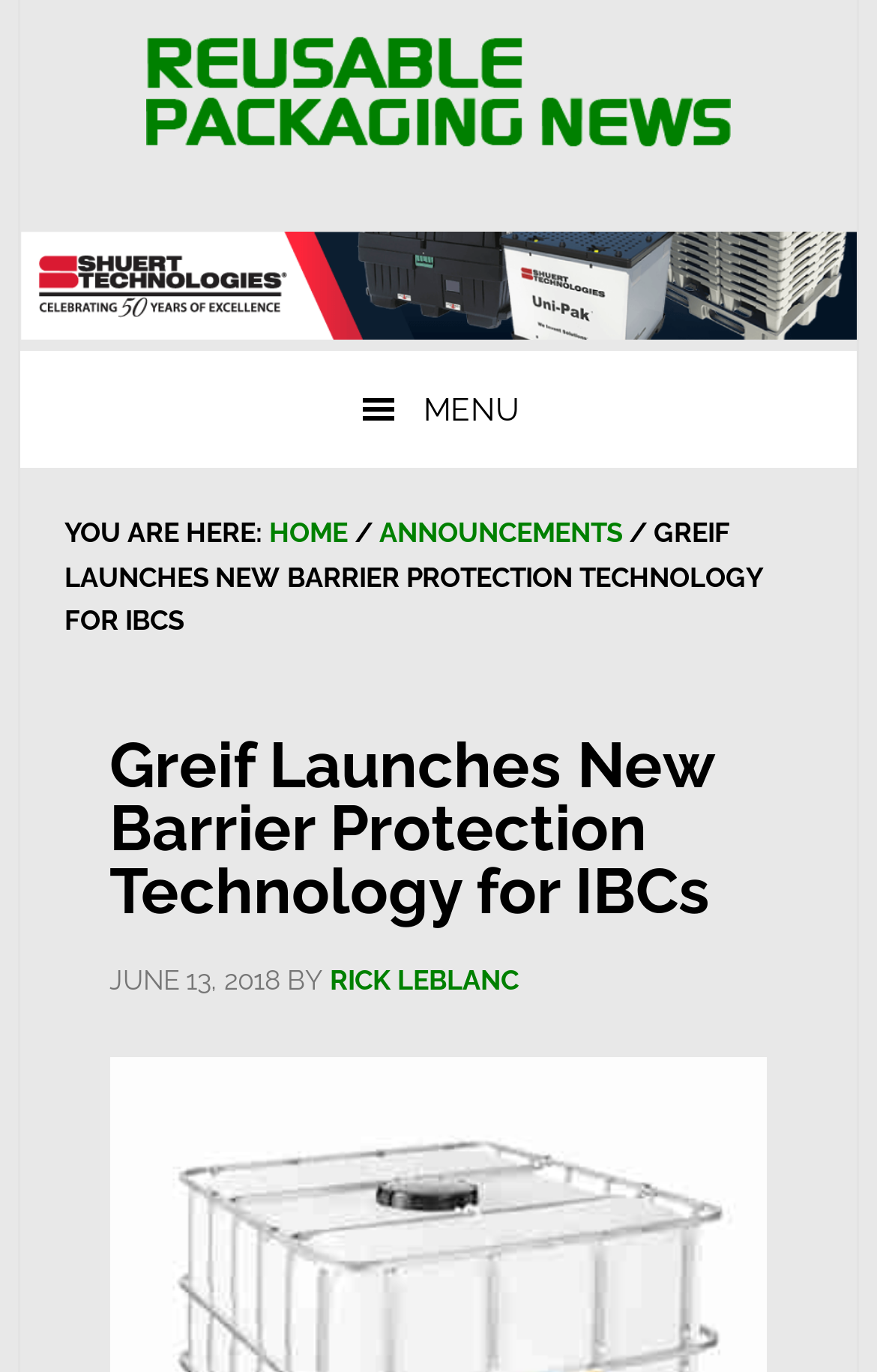Give a one-word or short phrase answer to this question: 
Who is the author of the article?

RICK LEBLANC